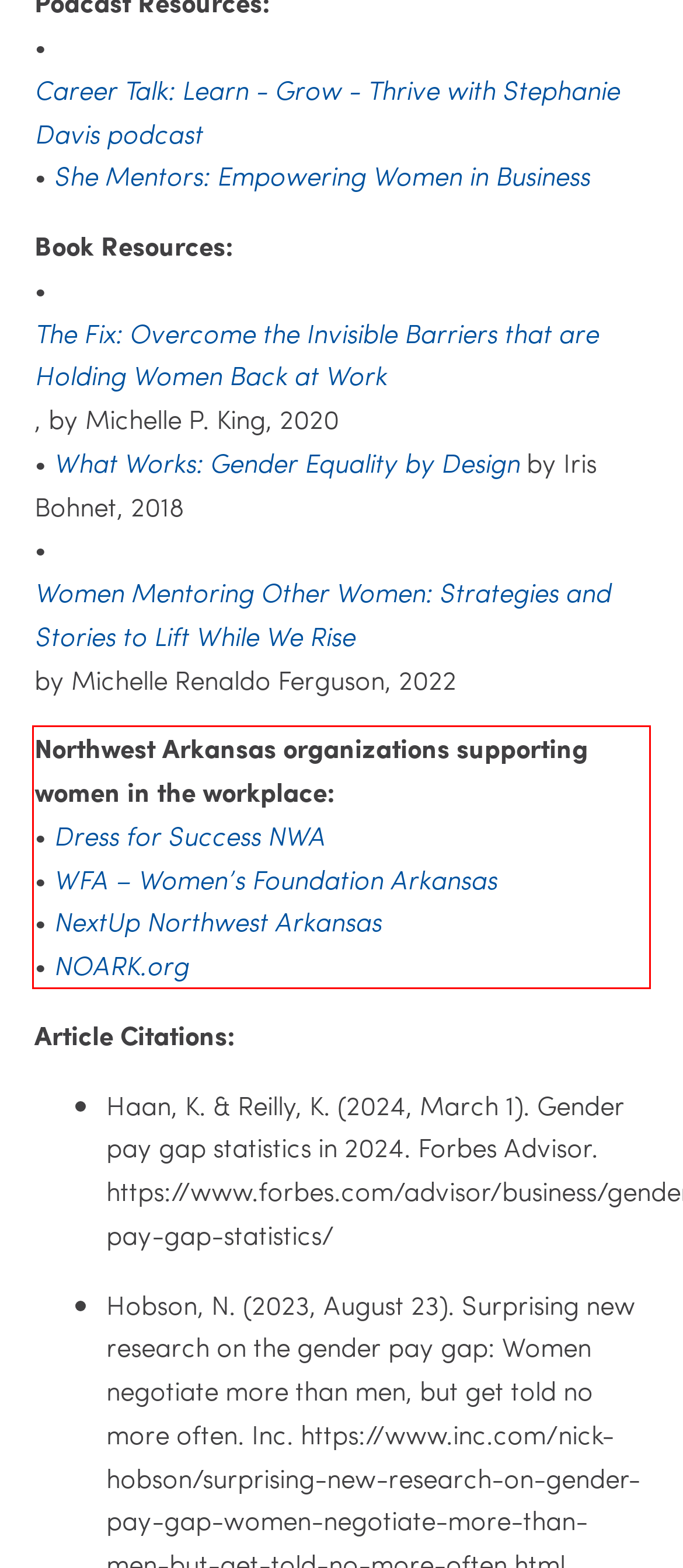Analyze the webpage screenshot and use OCR to recognize the text content in the red bounding box.

Northwest Arkansas organizations supporting women in the workplace: • Dress for Success NWA • WFA – Women’s Foundation Arkansas • NextUp Northwest Arkansas • NOARK.org